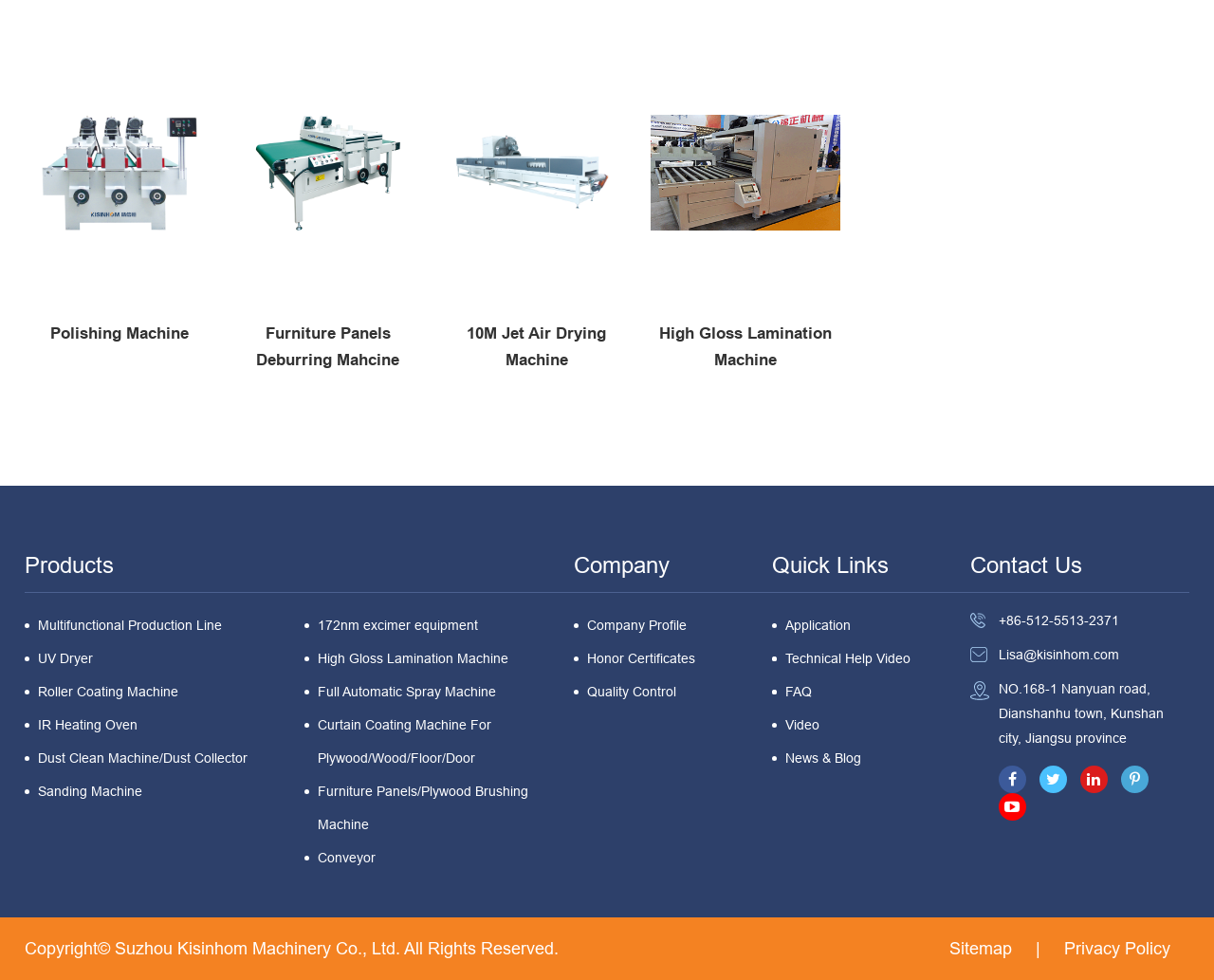Using the element description: "alt="Polishing Machine" title="Polishing Machine"", determine the bounding box coordinates. The coordinates should be in the format [left, top, right, bottom], with values between 0 and 1.

[0.02, 0.112, 0.176, 0.241]